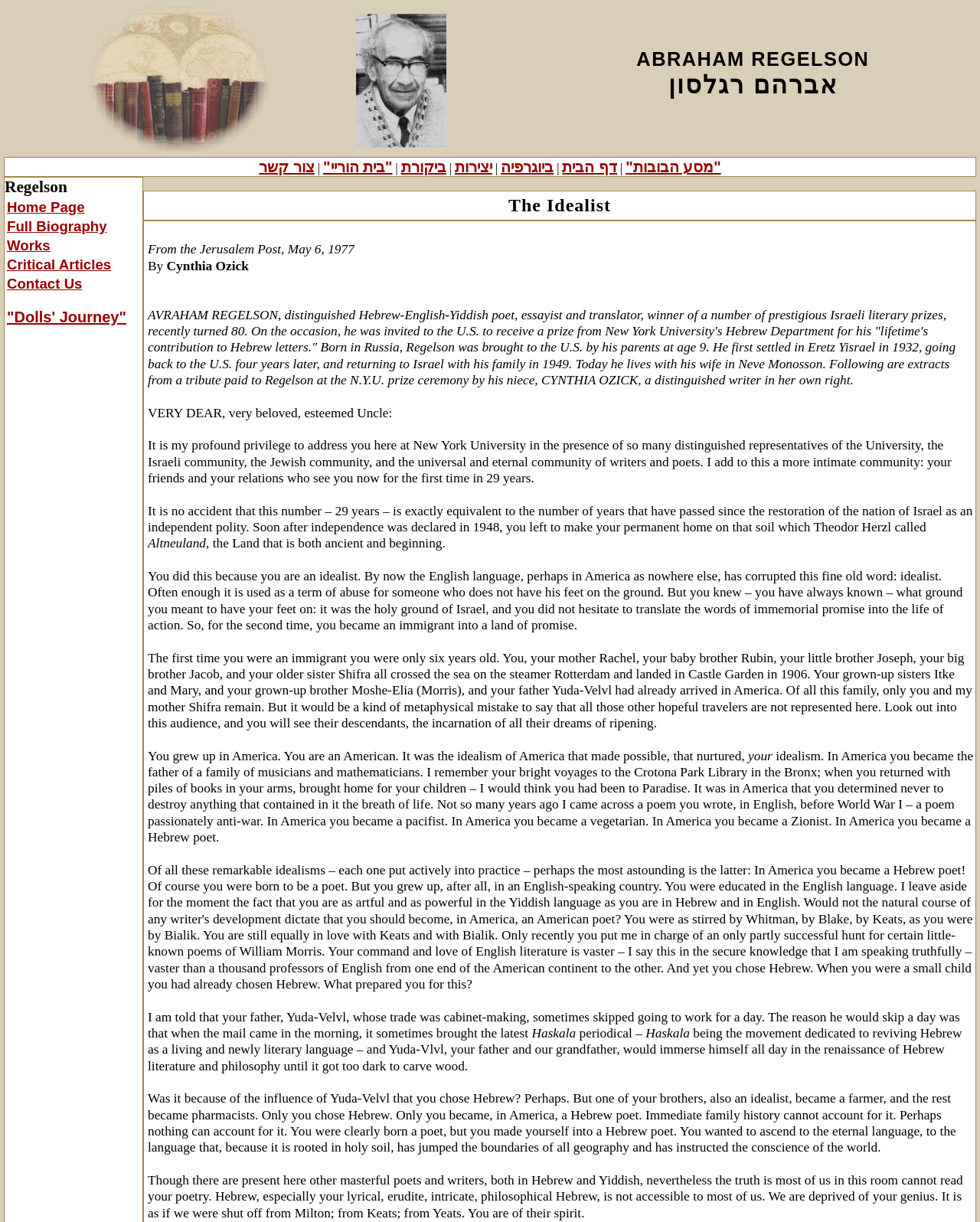Please specify the coordinates of the bounding box for the element that should be clicked to carry out this instruction: "Click on the 'membership' link". The coordinates must be four float numbers between 0 and 1, formatted as [left, top, right, bottom].

None